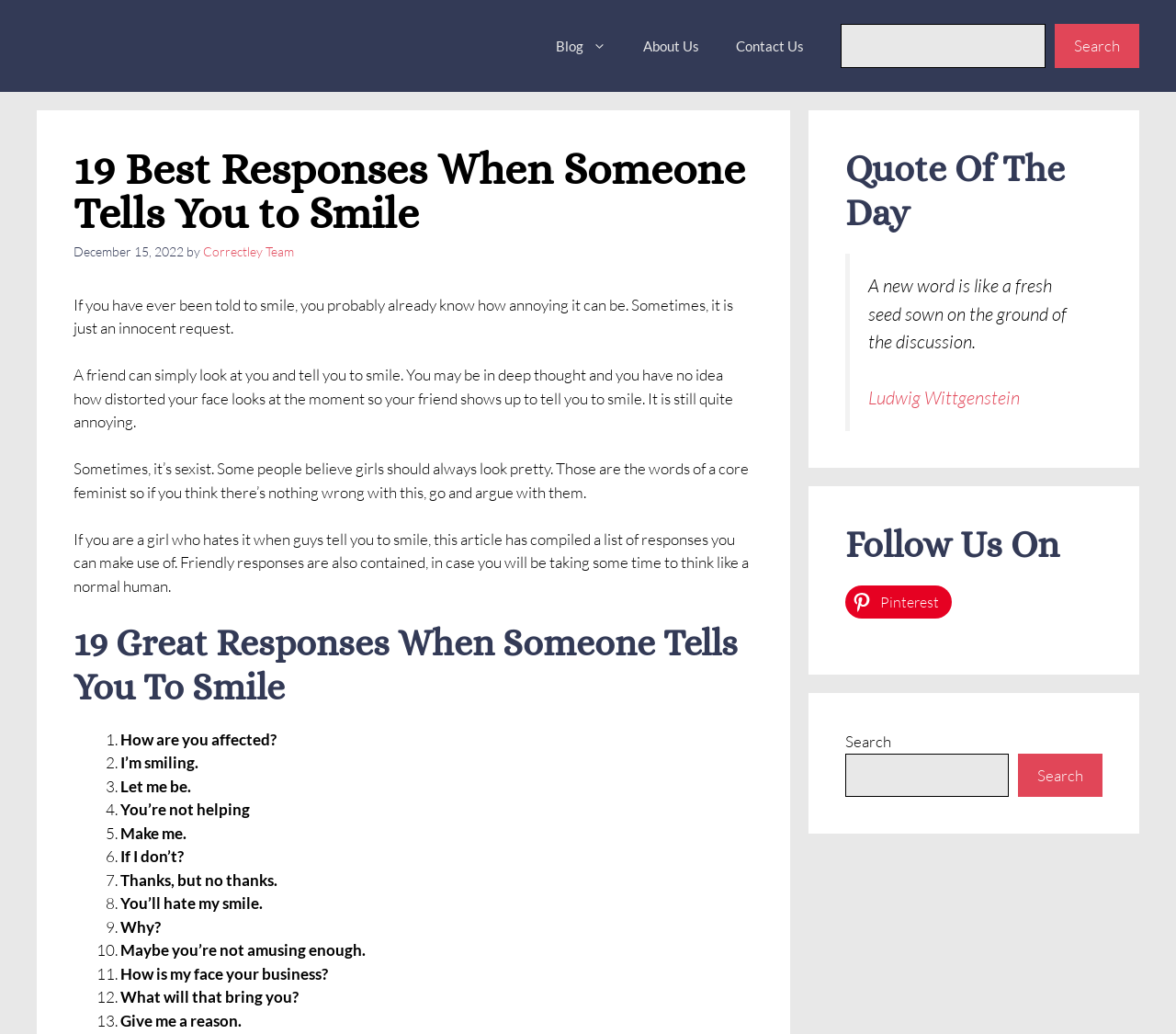Provide your answer in a single word or phrase: 
Who is the author of the article?

Correctley Team